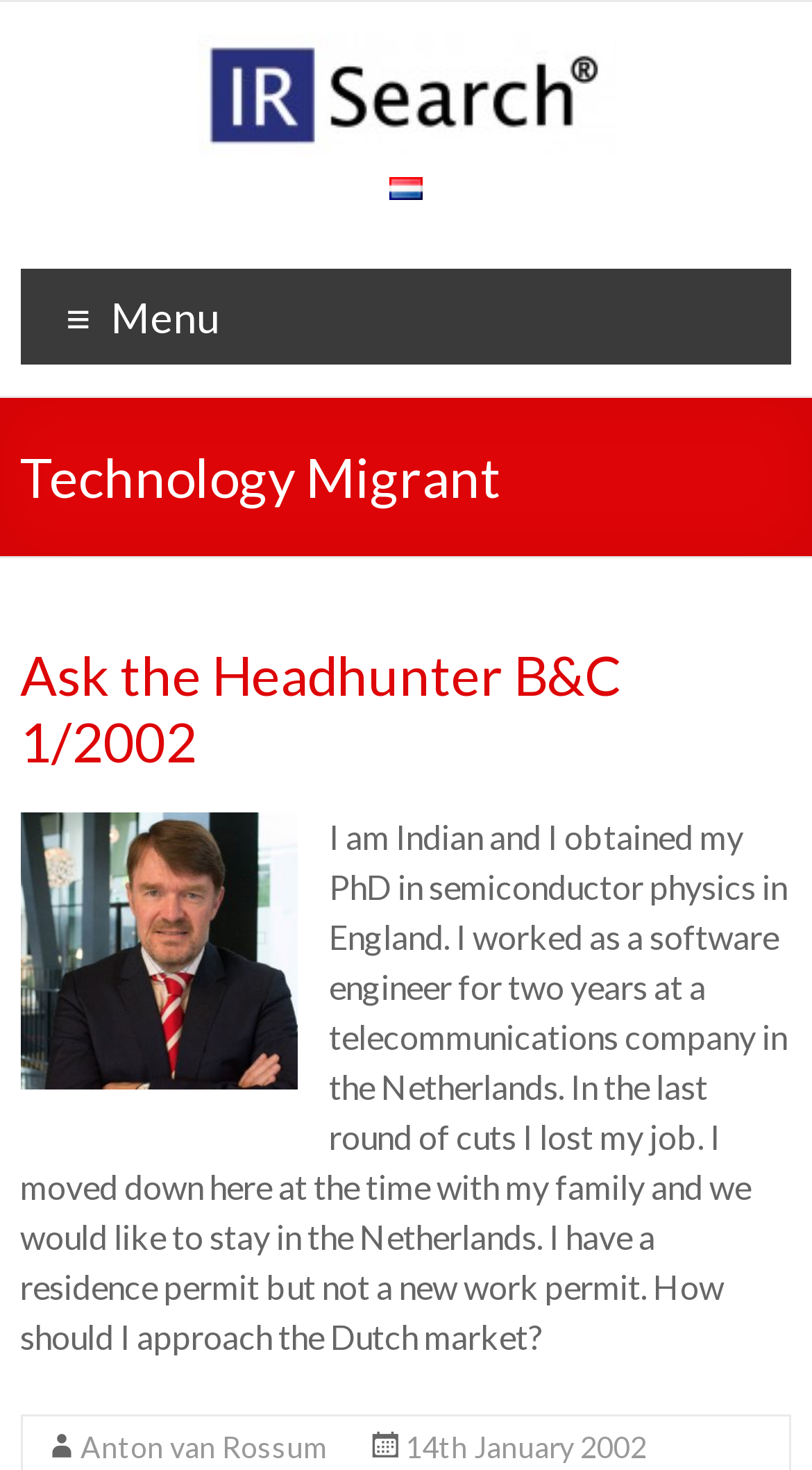What is the type of content in the section '≡Menu'?
Use the information from the image to give a detailed answer to the question.

The section '≡Menu' is likely to be a navigation menu because it has a symbol '≡' which is commonly used to represent a menu, and it is located at the top of the webpage where navigation menus are typically found.